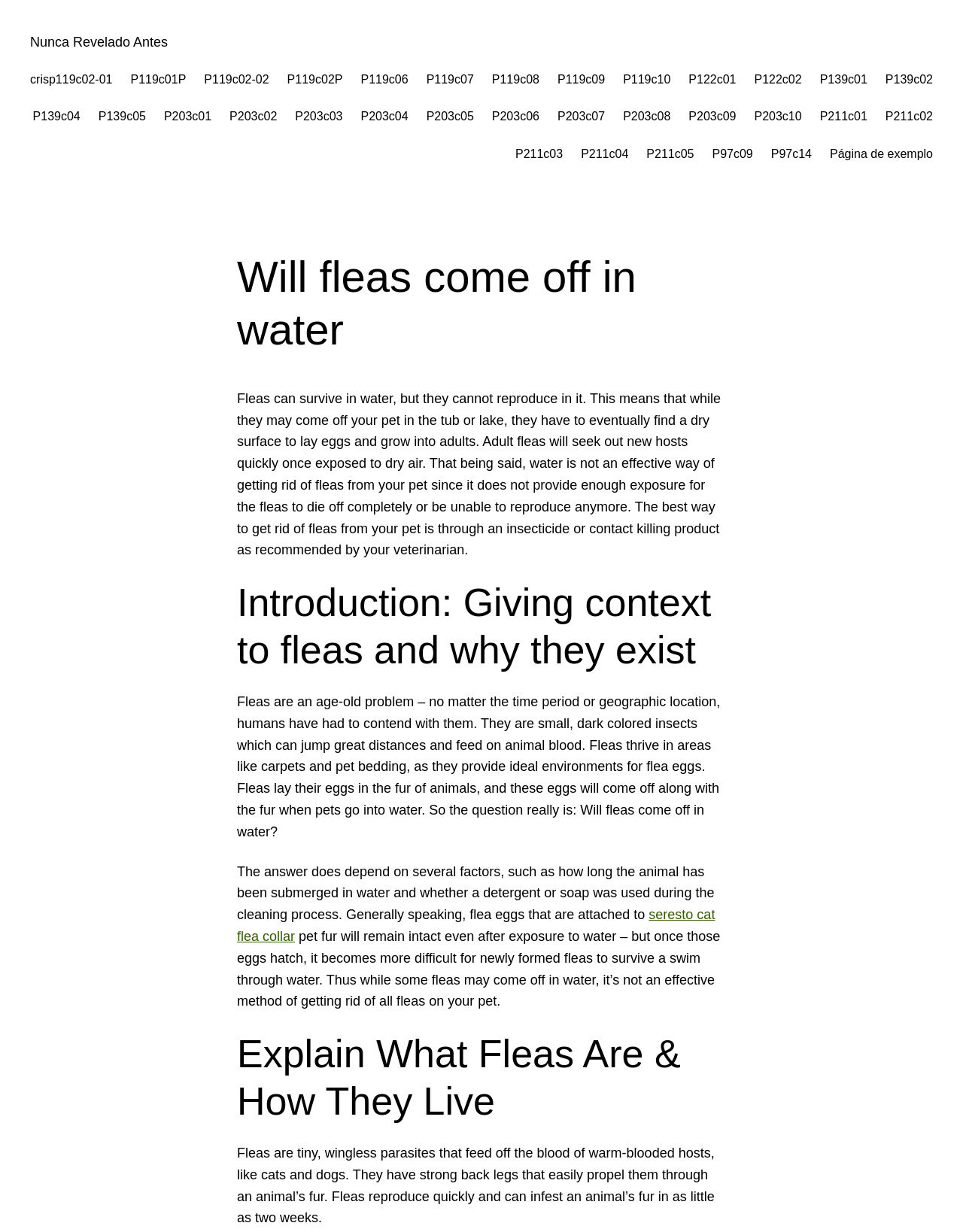Is water an effective way to get rid of fleas?
Kindly answer the question with as much detail as you can.

According to the webpage, water is not an effective way of getting rid of fleas from your pet since it does not provide enough exposure for the fleas to die off completely or be unable to reproduce anymore.